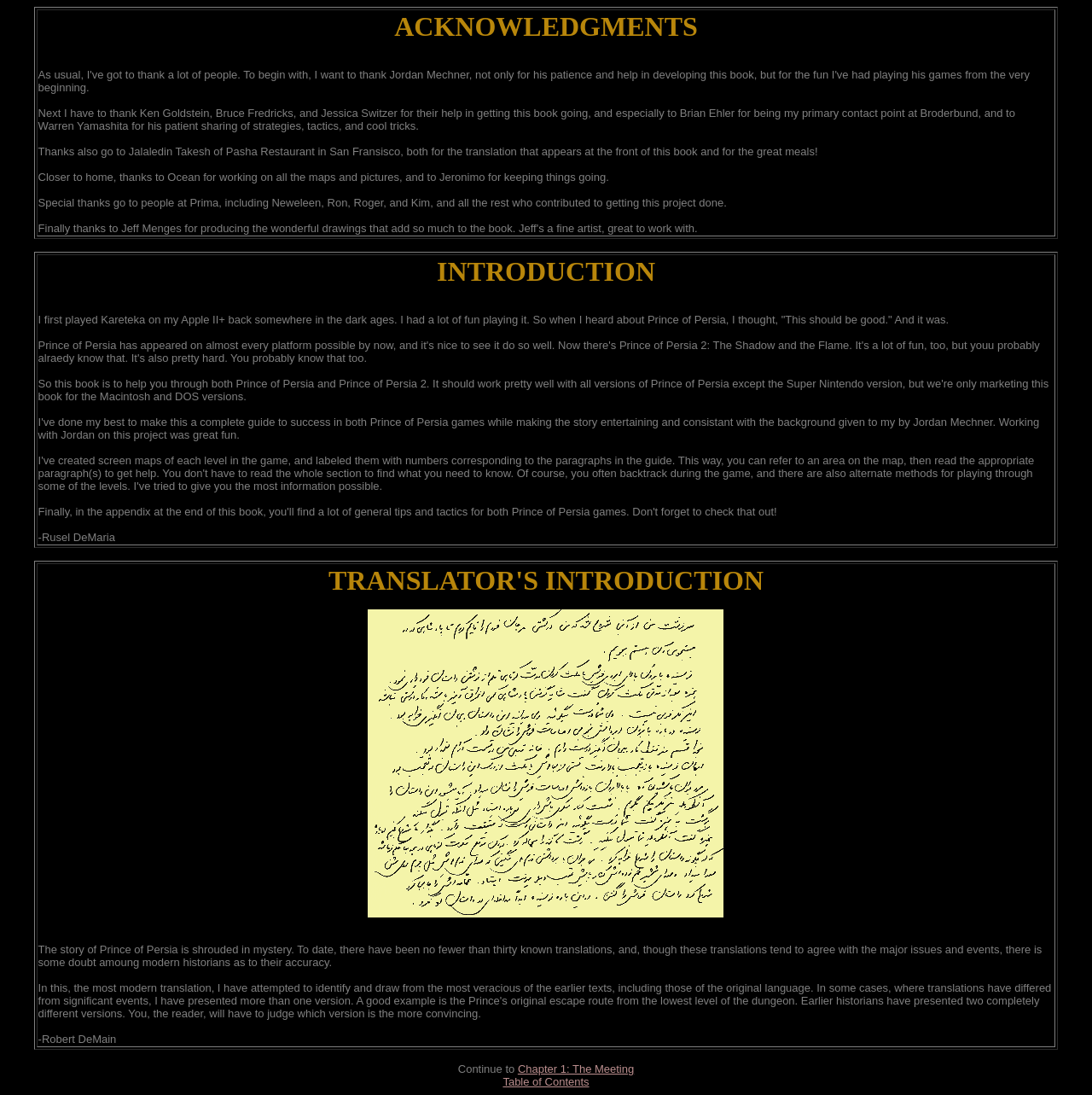Produce an extensive caption that describes everything on the webpage.

The webpage is an introduction to the official strategy guide for Prince of Persia. At the top, there is a layout table that spans almost the entire width of the page, containing an acknowledgment section. This section is divided into several paragraphs, each thanking different individuals and groups for their contributions to the book. The text is densely packed, with no images or breaks in between.

Below the acknowledgment section, there is another layout table that takes up a similar amount of space. This section is the introduction to the guide, written by Rusel DeMaria. The text explains the purpose of the guide, which is to help players through both Prince of Persia and Prince of Persia 2. The introduction also mentions that the guide includes screen maps of each level, labeled with numbers corresponding to paragraphs in the guide.

Further down the page, there is a third layout table that contains the translator's introduction. This section is written by Robert DeMain and discusses the story of Prince of Persia, which is shrouded in mystery. The text explains that there have been many translations of the story, and the translator has attempted to identify the most accurate versions. There is an image embedded in this section, taking up about a quarter of the width of the page.

At the very bottom of the page, there are three elements: a static text element that says "Continue to", a link to "Chapter 1: The Meeting", and a link to the "Table of Contents". These elements are aligned horizontally, with the static text element on the left and the two links on the right.